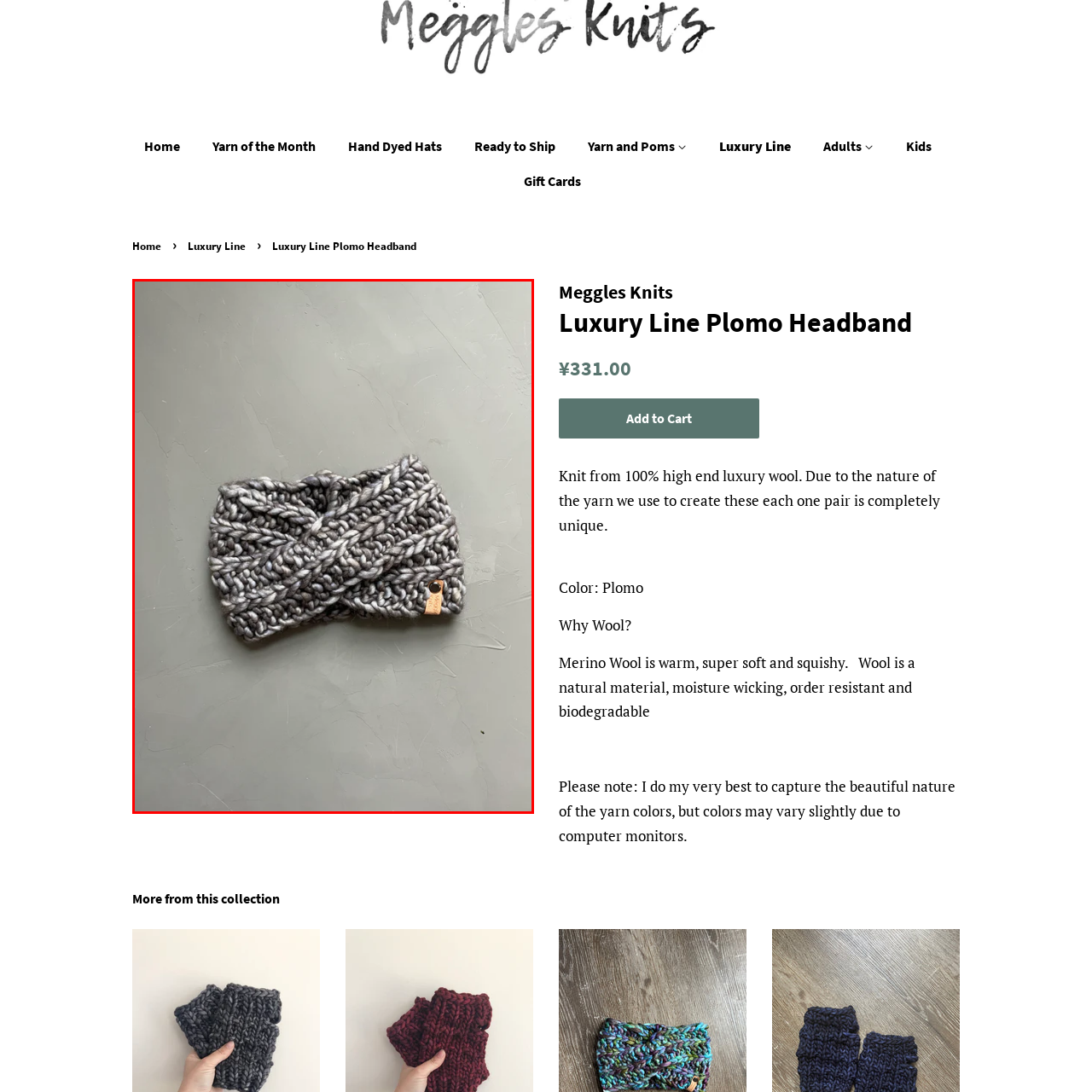Describe in detail what is depicted in the image enclosed by the red lines.

The image features the "Luxury Line Plomo Headband," beautifully crafted from premium quality wool, showcasing an intricate, chunky knit design that emphasizes both warmth and style. The headband is presented in a sophisticated gray hue, with subtle variations in color that highlight the luxurious yarn texture. A small tag can be seen, adding a touch of authenticity to this handmade item. The headband is perfectly placed against a neutral, textured background that complements its design, making it an ideal accessory for both casual and formal occasions.